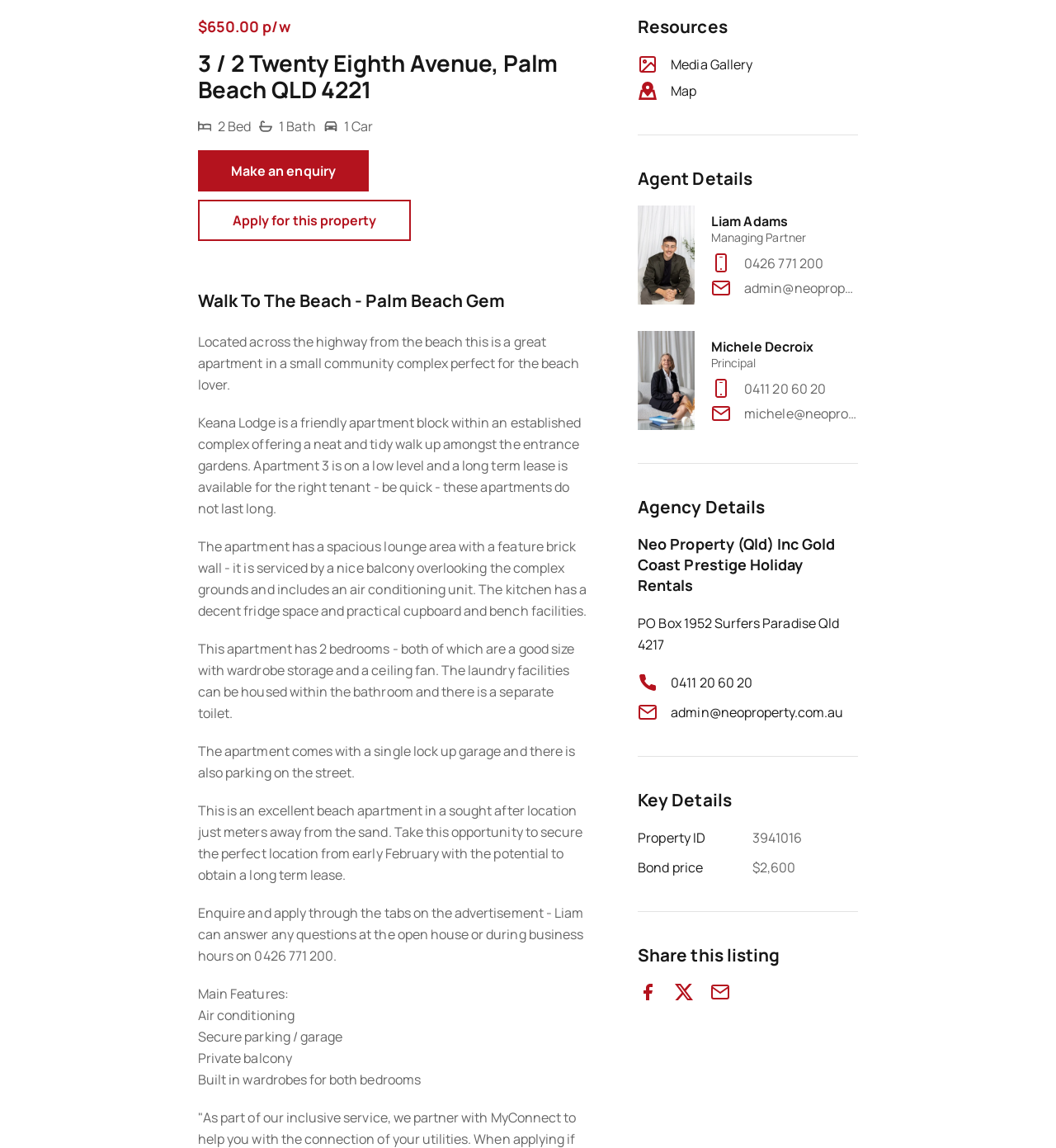Identify the bounding box for the UI element specified in this description: "Make an enquiry". The coordinates must be four float numbers between 0 and 1, formatted as [left, top, right, bottom].

[0.219, 0.14, 0.318, 0.157]